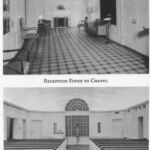Provide a comprehensive description of the image.

The image showcases two interior views related to a funeral home, specifically highlighting the evolution of the space. The top section depicts a well-appointed room with a checkered floor, likely serving as a viewing area or preparation room, conveying a sense of tranquility and respect. This area is furnished simply, designed to provide comfort to visitors. 

The bottom section transitions to a chapel setting, characterized by its architectural simplicity and solemnity. The arrangement of pews facing a central altar area suggests a space designed for remembrance and reflection. The decor features large windows that allow natural light to filter in, creating a serene atmosphere suitable for memorial services. The caption at the bottom, "Elevator Parlor to Chapel," indicates that this is part of the transition from one area to another within the funeral home, emphasizing the functionality and thoughtful layout of the building as the community's needs have evolved over time.